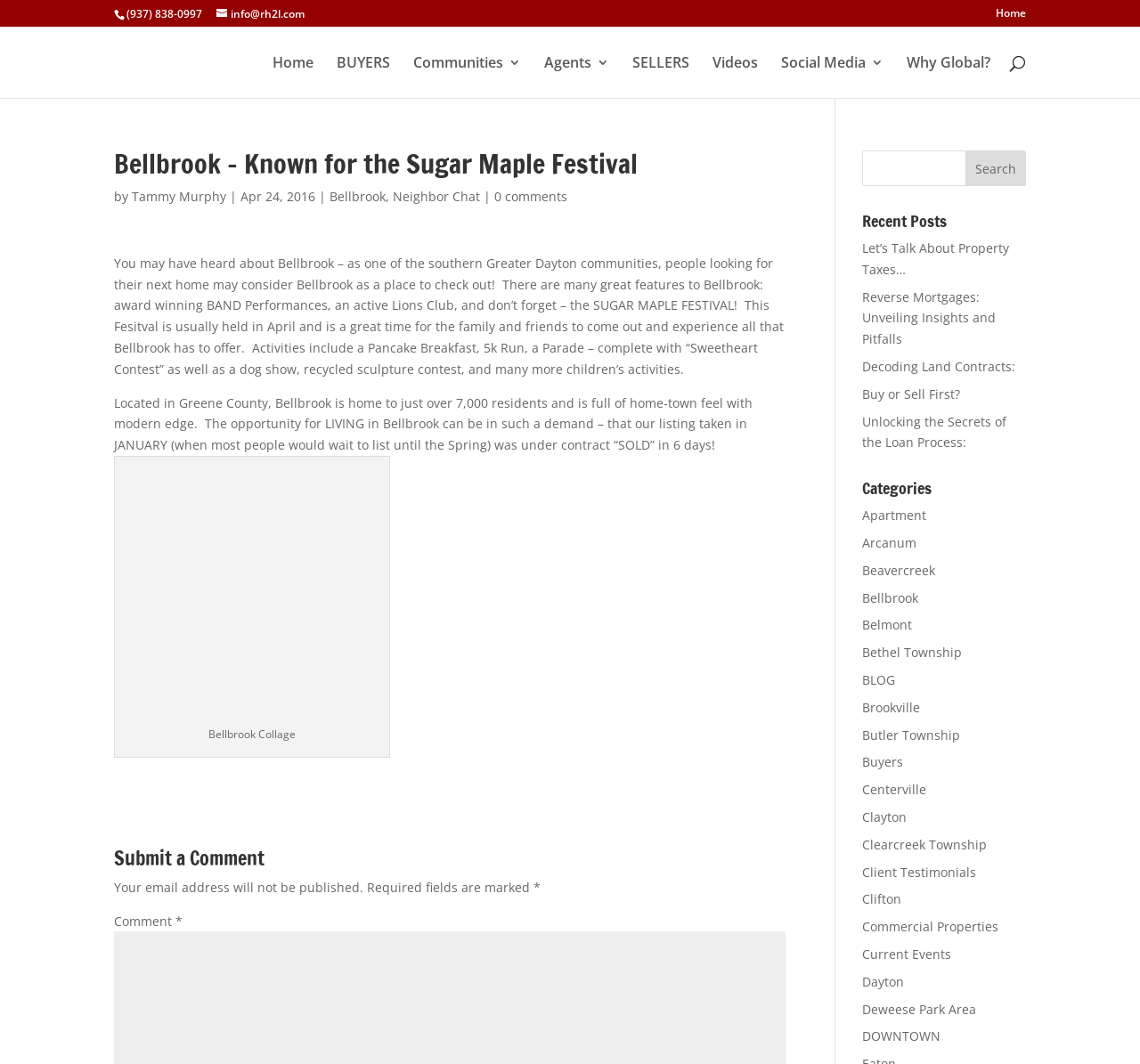Identify the bounding box coordinates for the region to click in order to carry out this instruction: "View recent posts". Provide the coordinates using four float numbers between 0 and 1, formatted as [left, top, right, bottom].

[0.756, 0.2, 0.9, 0.223]